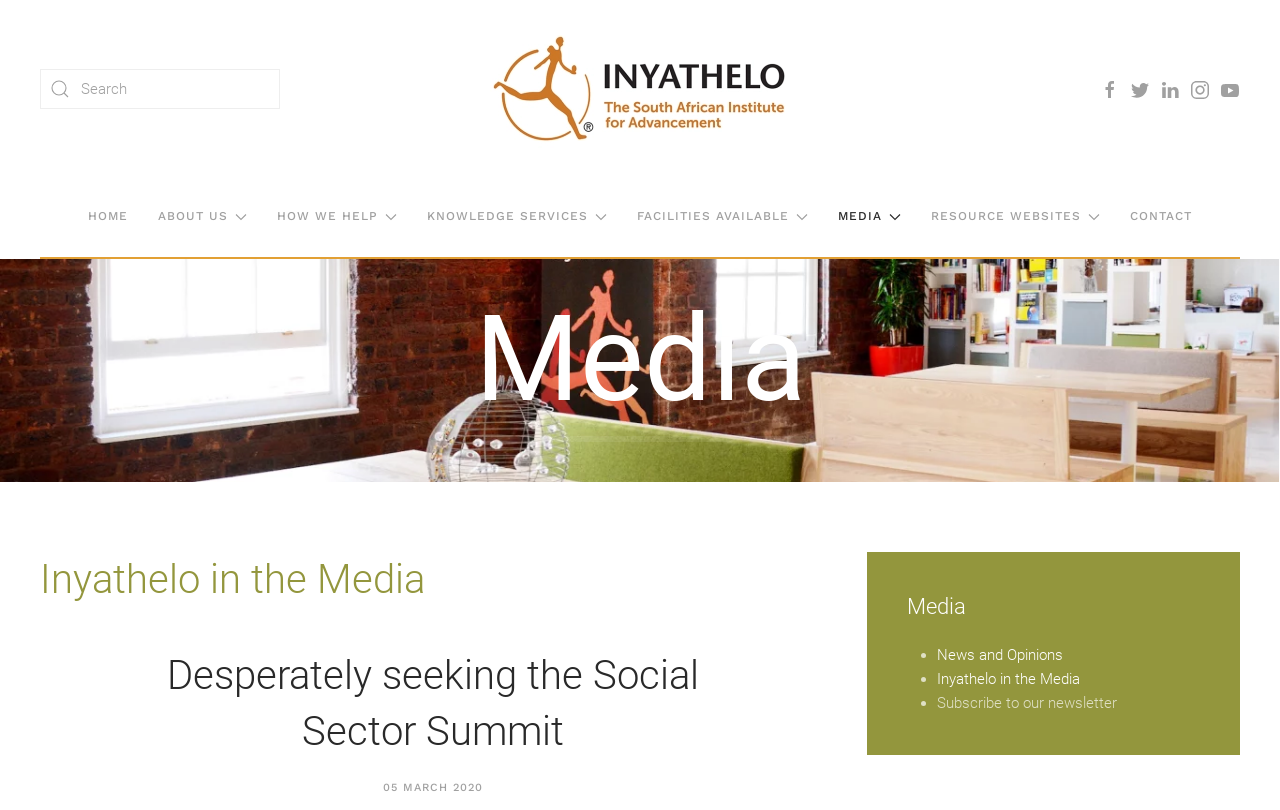Find the bounding box coordinates for the HTML element described in this sentence: "Home". Provide the coordinates as four float numbers between 0 and 1, in the format [left, top, right, bottom].

[0.057, 0.219, 0.112, 0.317]